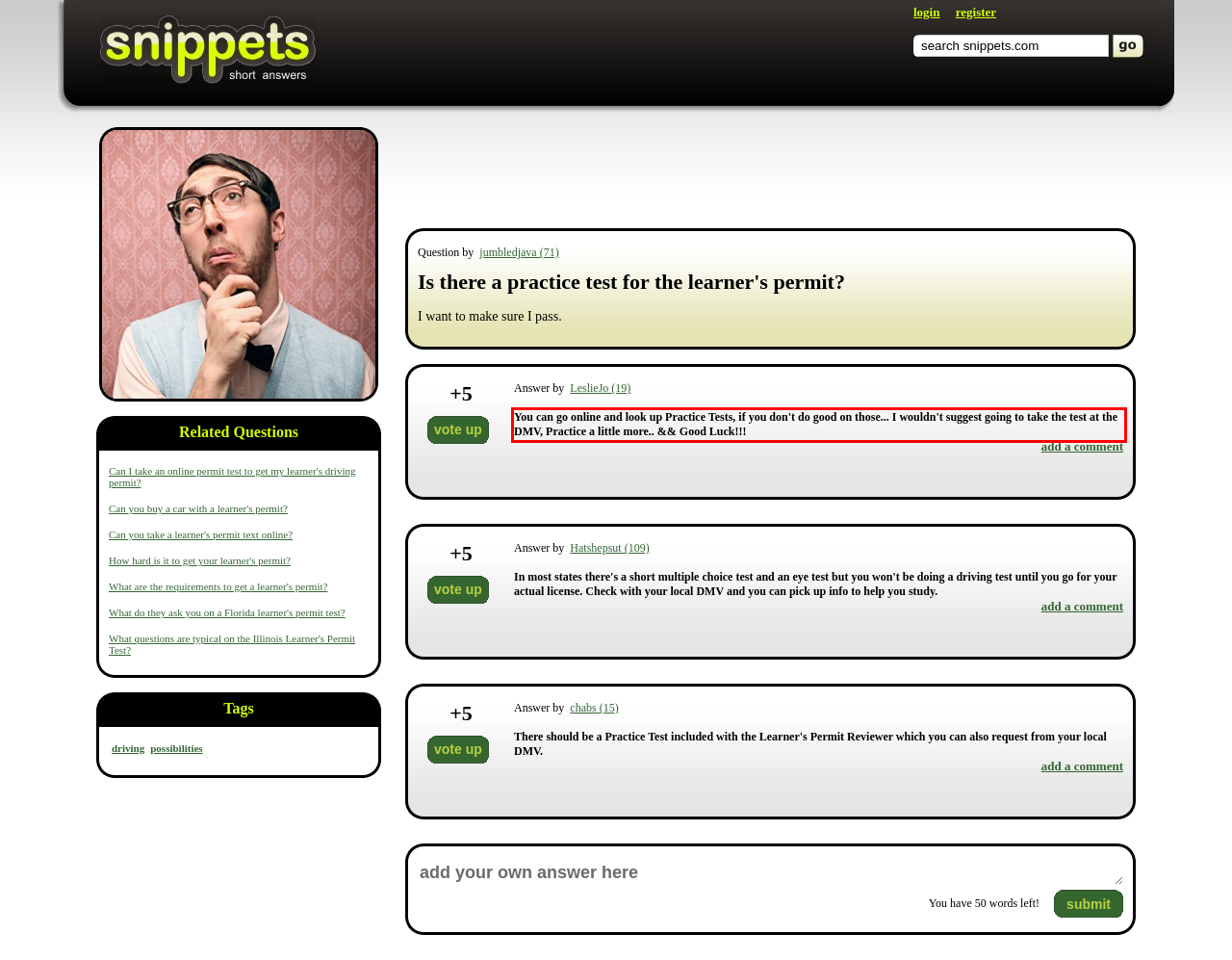Analyze the webpage screenshot and use OCR to recognize the text content in the red bounding box.

You can go online and look up Practice Tests, if you don't do good on those... I wouldn't suggest going to take the test at the DMV, Practice a little more.. && Good Luck!!!